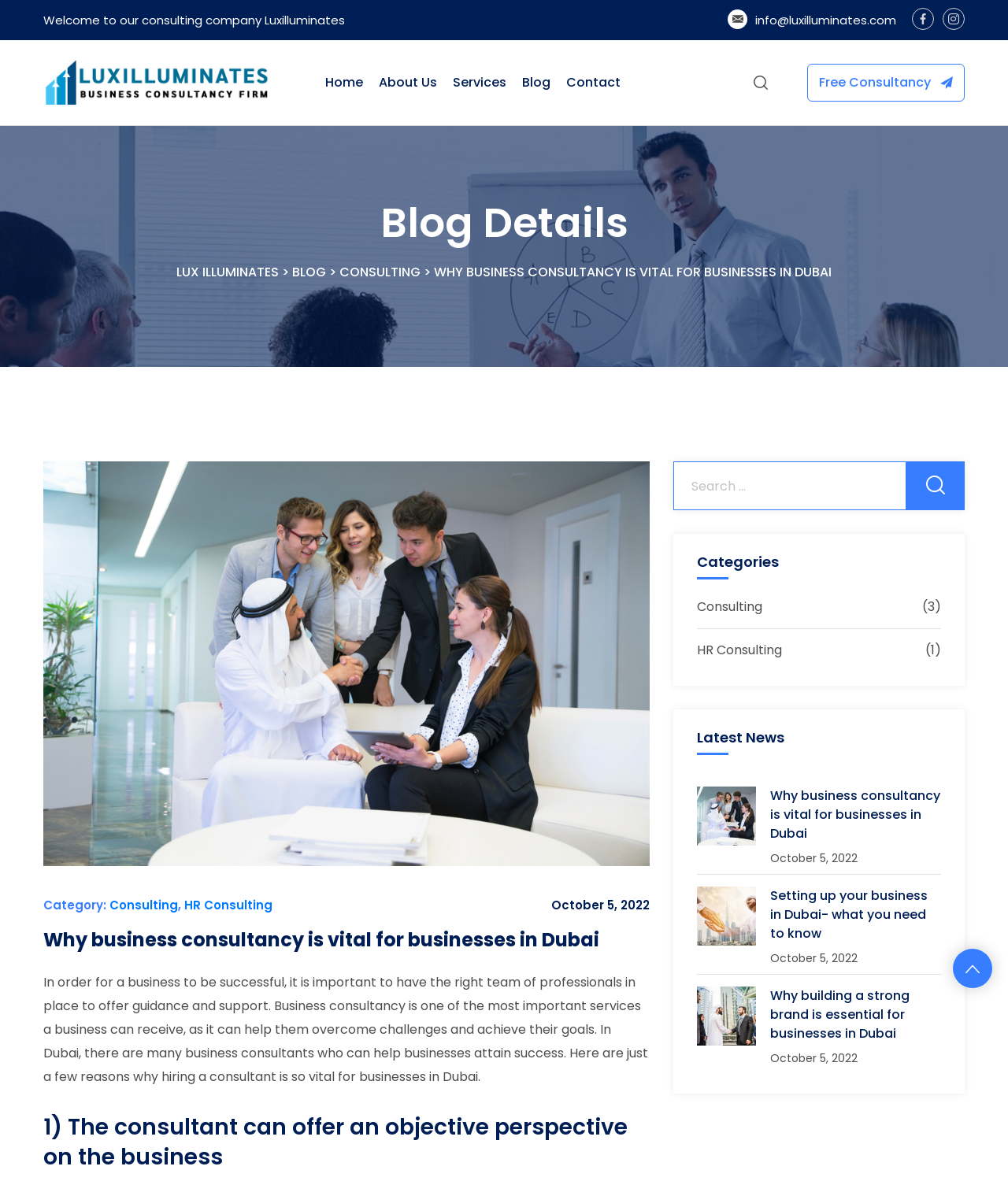Carefully observe the image and respond to the question with a detailed answer:
What is the purpose of business consultancy?

I found this information in the main text of the webpage, which states that 'Business consultancy is one of the most important services a business can receive, as it can help them overcome challenges and achieve their goals'.